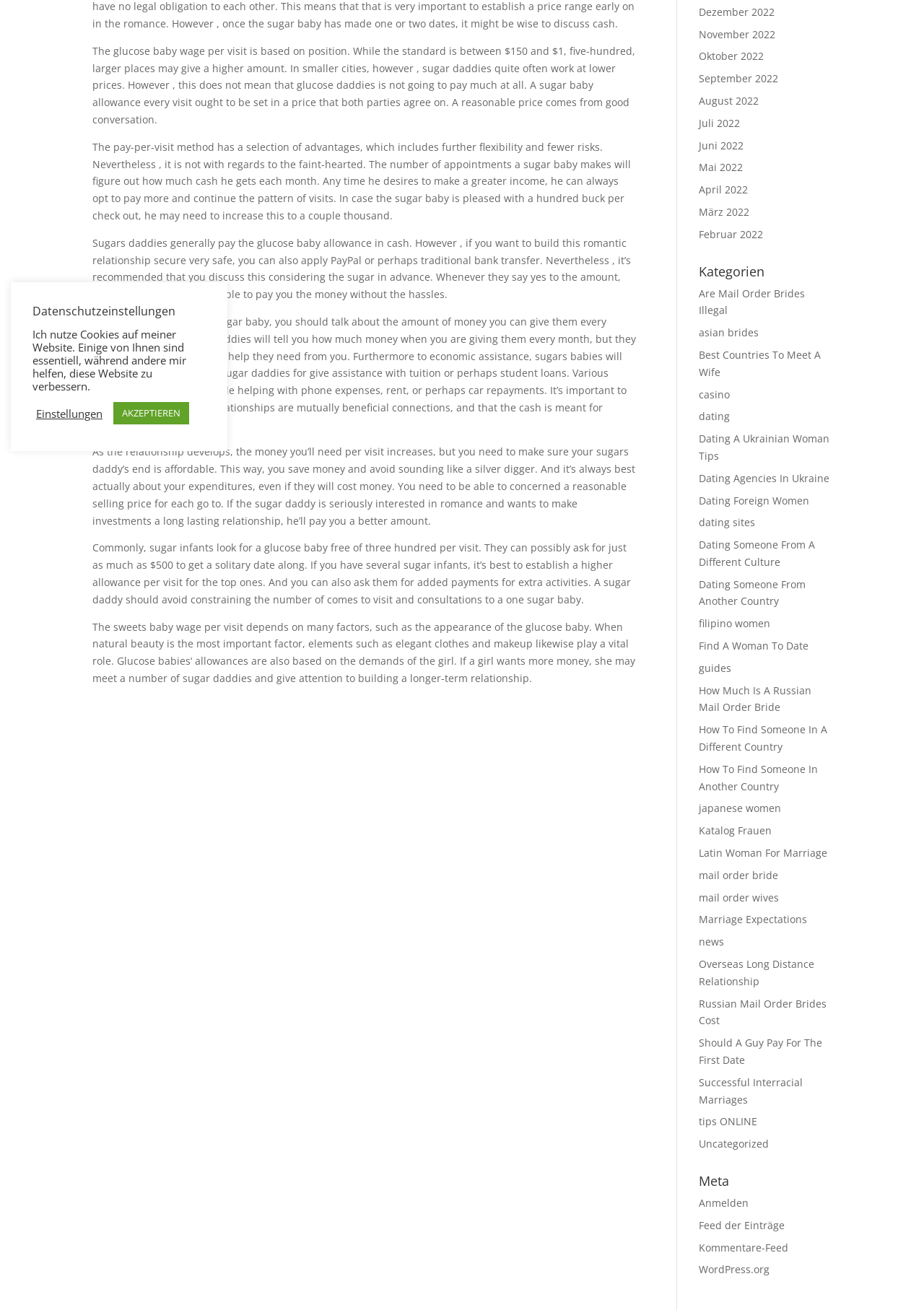Determine the bounding box coordinates for the UI element matching this description: "Februar 2022".

[0.756, 0.173, 0.826, 0.184]